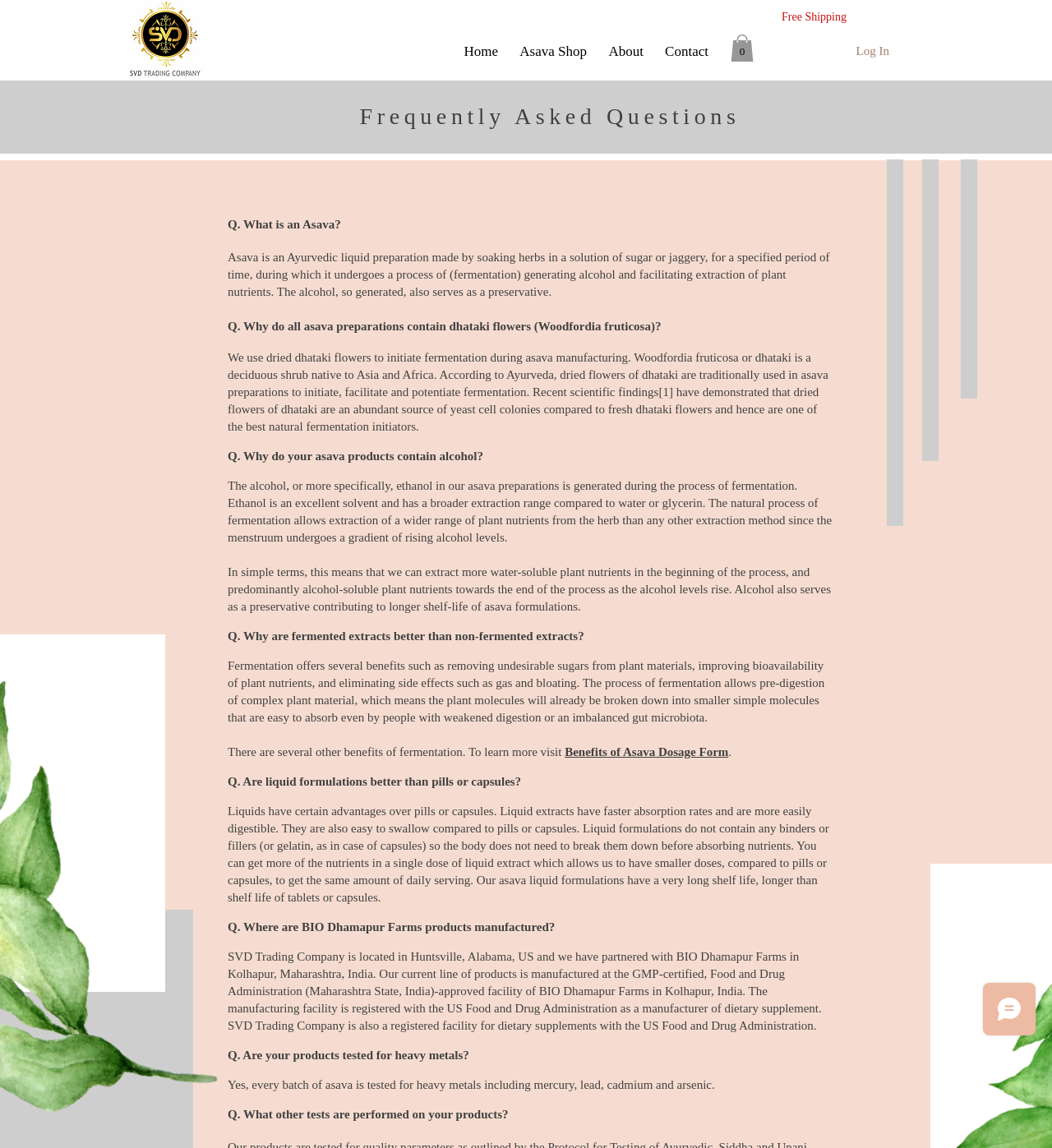Using a single word or phrase, answer the following question: 
Why do Asava products contain alcohol?

Generated during fermentation